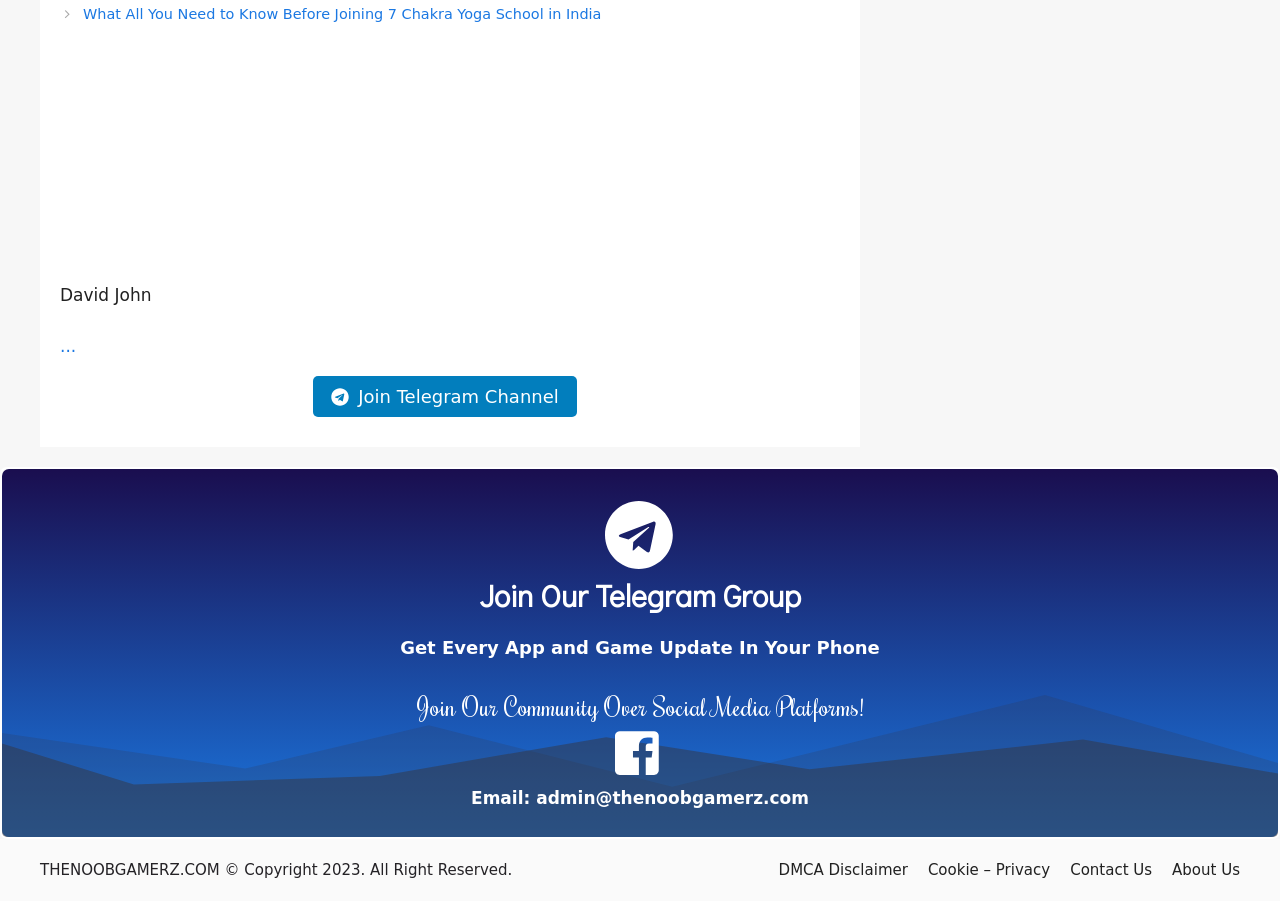Given the description "Product safety data sheet", determine the bounding box of the corresponding UI element.

None